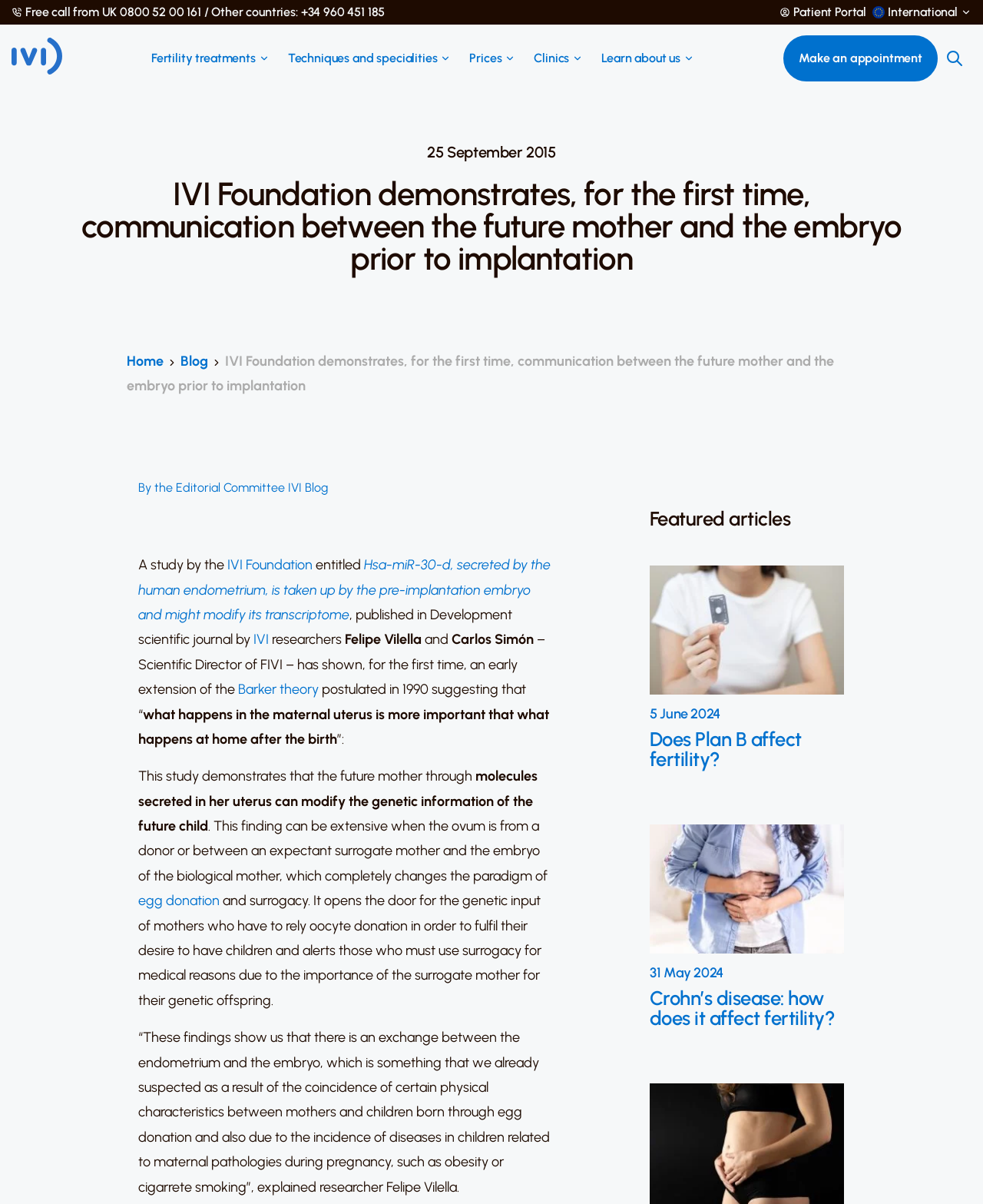Given the element description: "Hire a Dev", predict the bounding box coordinates of the UI element it refers to, using four float numbers between 0 and 1, i.e., [left, top, right, bottom].

None